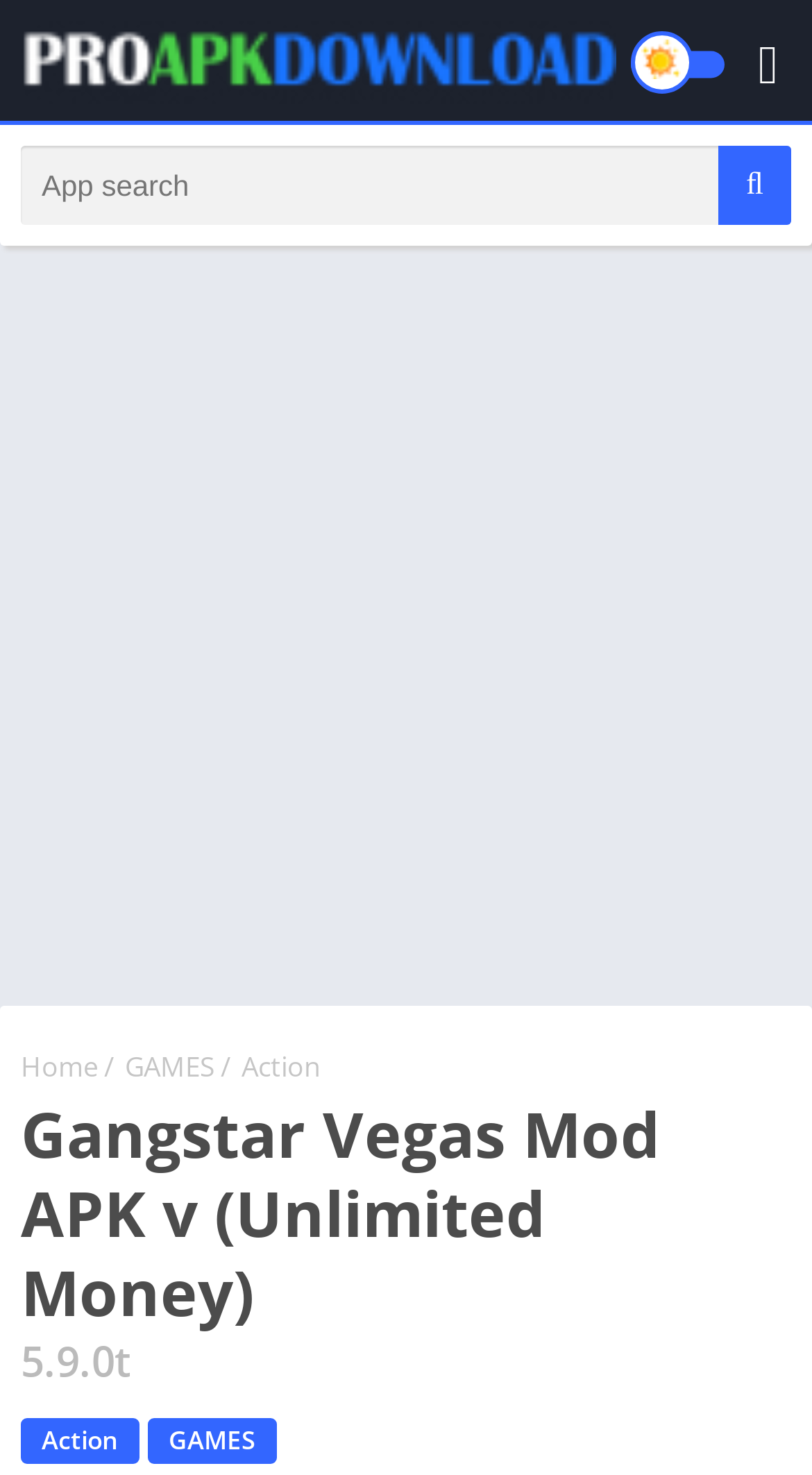Locate the bounding box coordinates of the clickable area to execute the instruction: "Search for an app". Provide the coordinates as four float numbers between 0 and 1, represented as [left, top, right, bottom].

[0.026, 0.099, 0.974, 0.152]